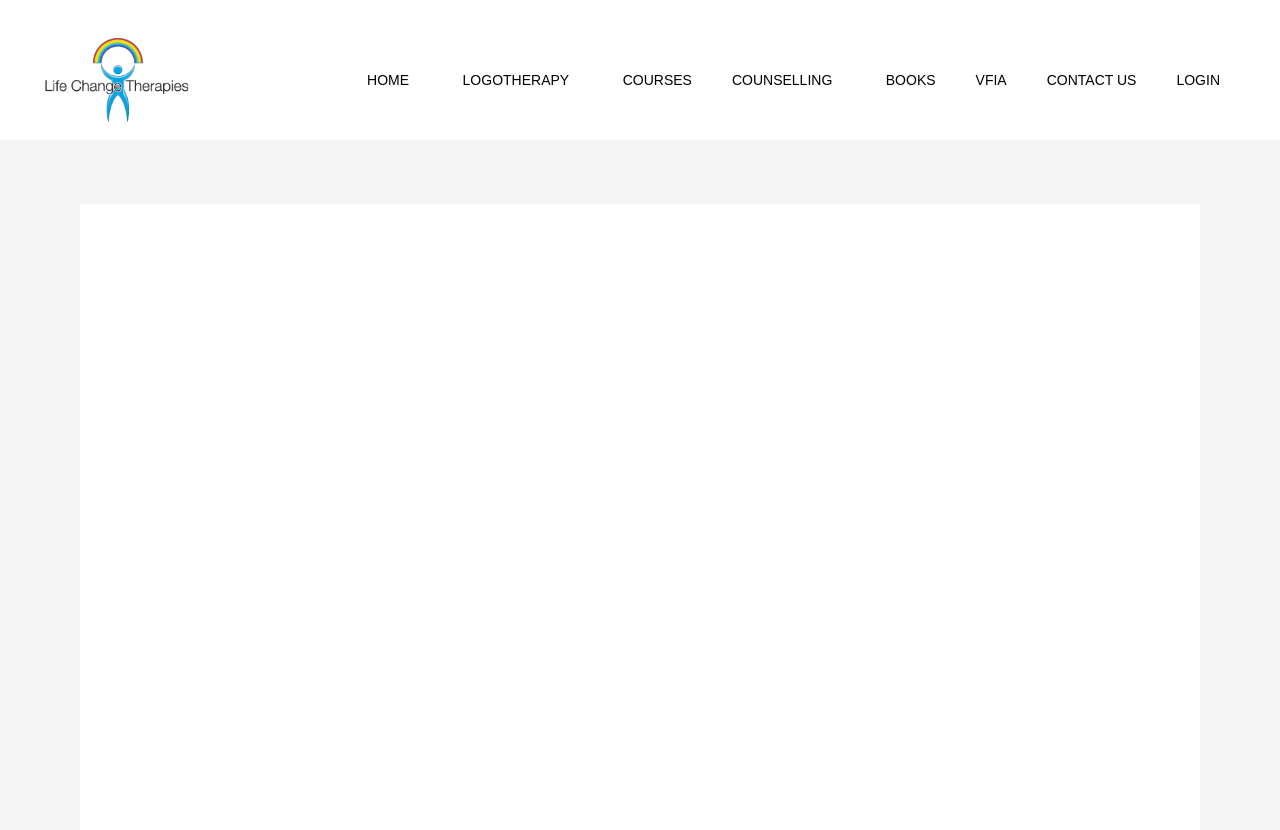What is the current status of the course?
Please provide a comprehensive answer based on the information in the image.

The current status of the course can be found in the middle of the webpage, which is 'NOT ENROLLED', indicating that the user has not enrolled in the course yet.